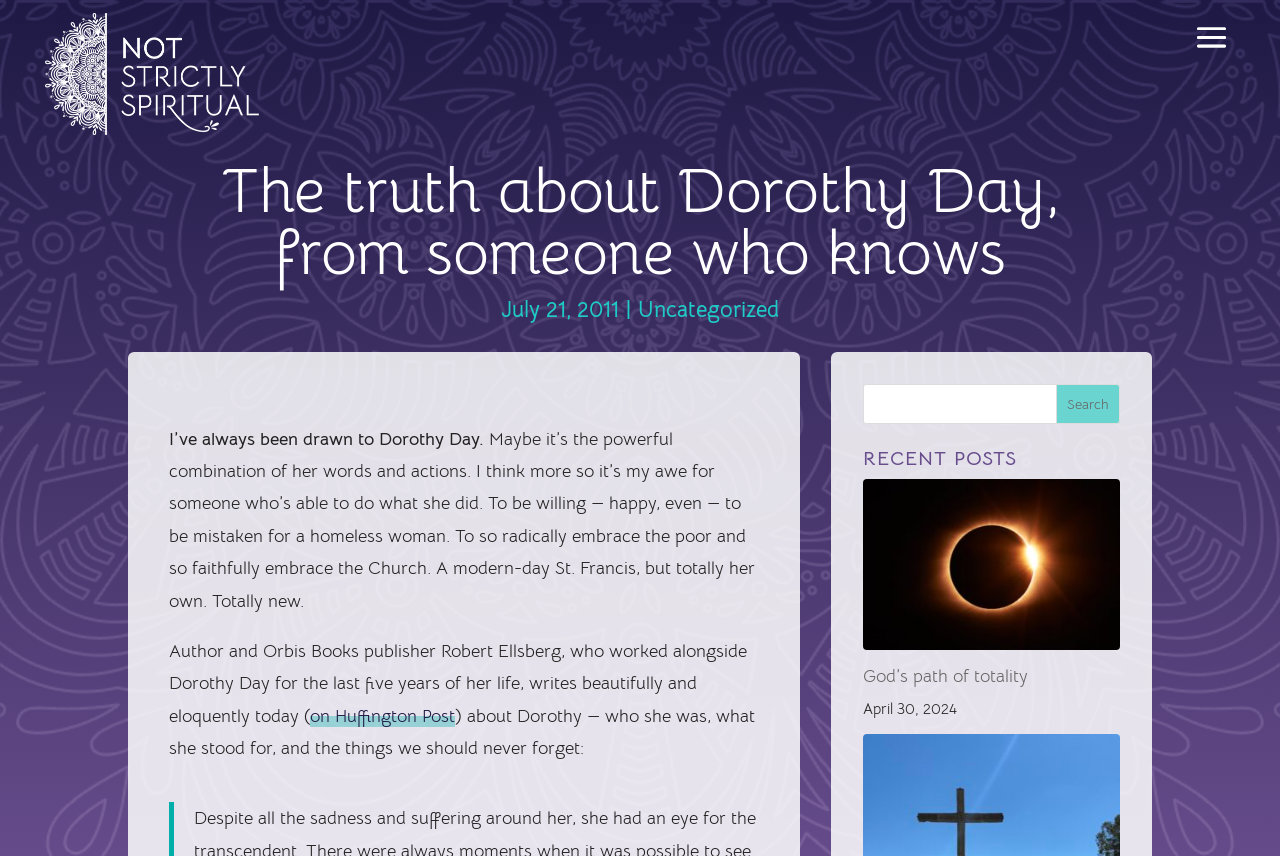What is the date of the article?
Look at the image and construct a detailed response to the question.

I found the date of the article by looking at the static text element that says 'July 21, 2011' which is located below the main heading.